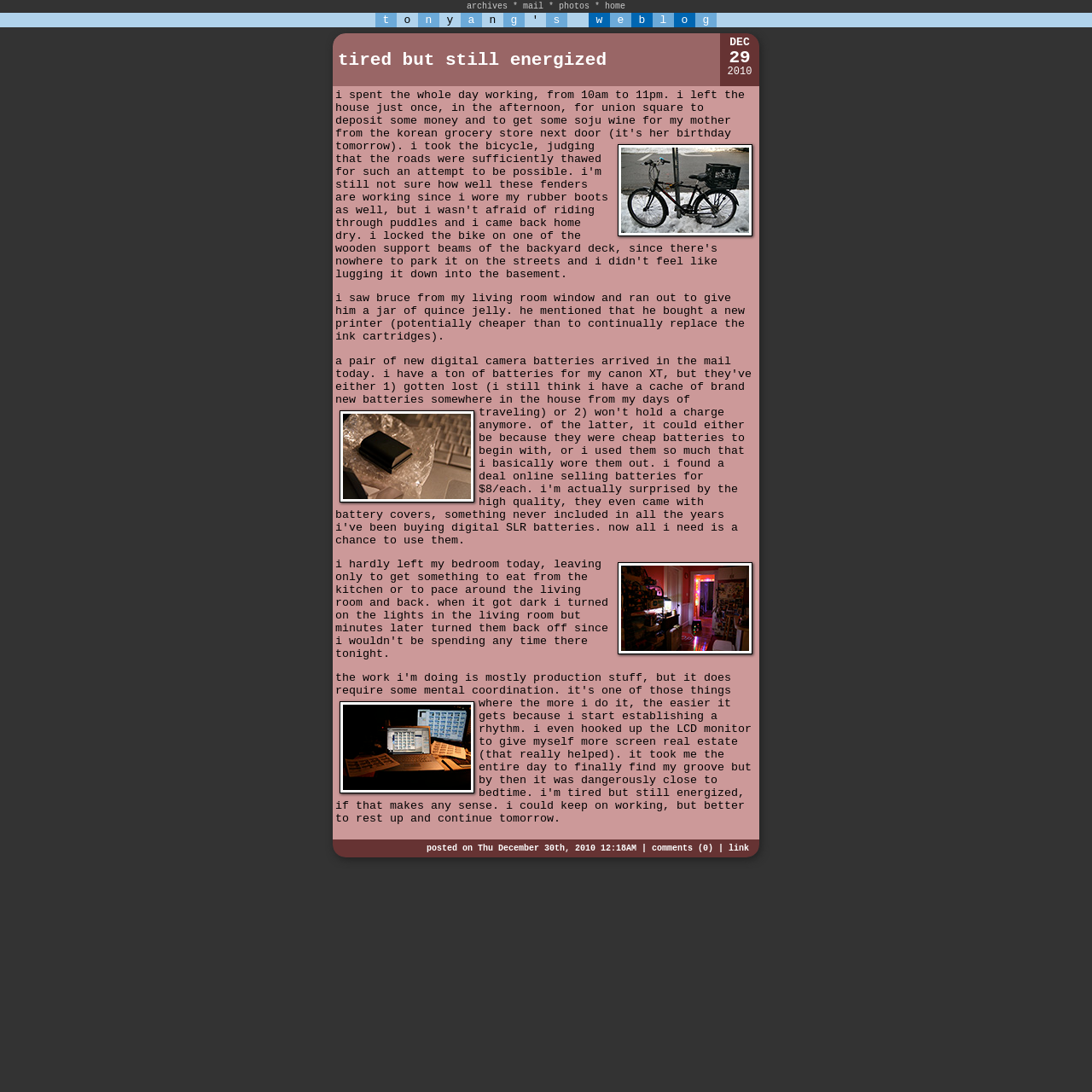Provide a one-word or short-phrase answer to the question:
What is the name of the website?

tonyang's web log